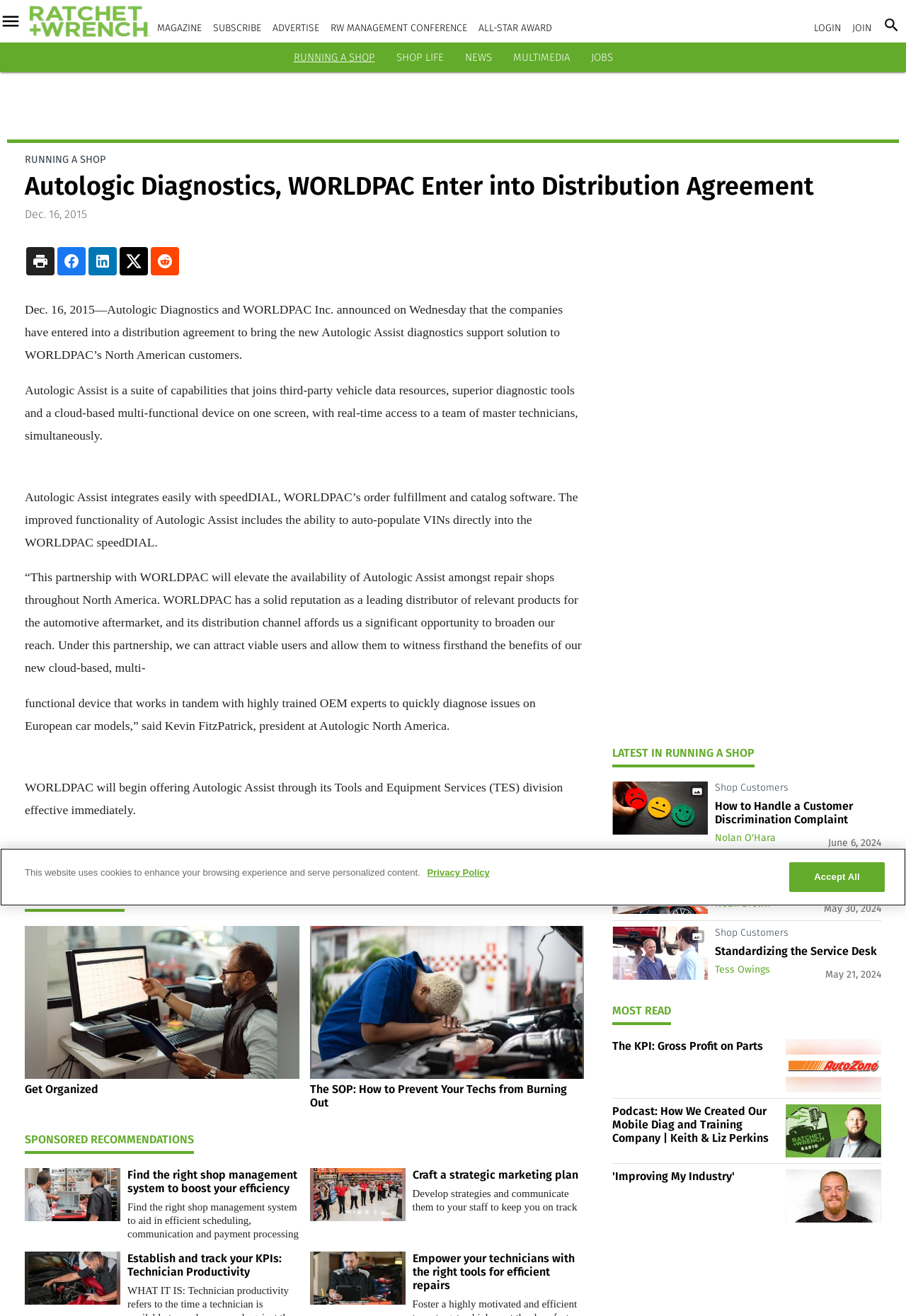Could you find the bounding box coordinates of the clickable area to complete this instruction: "Click the 'JEFF SPEAR' link"?

None